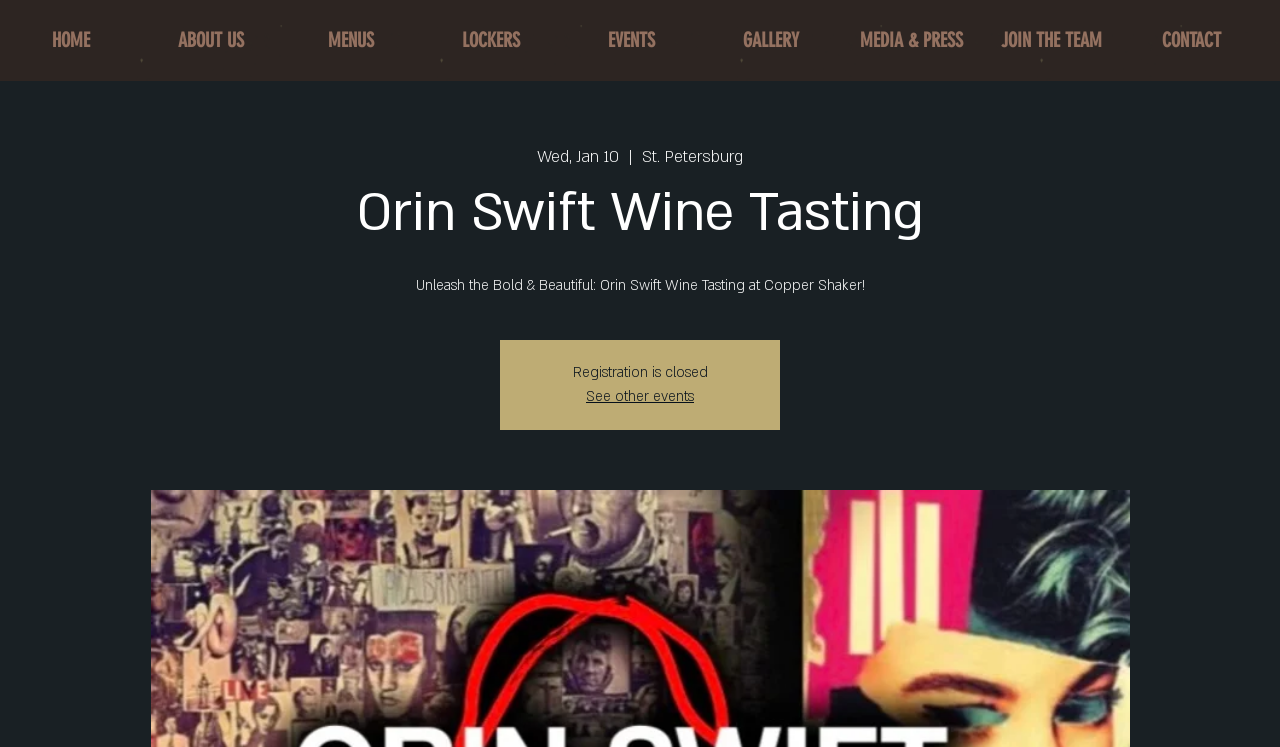Give an extensive and precise description of the webpage.

The webpage is about an event, specifically an Orin Swift Wine Tasting at Copper Shaker. At the top, there is a navigation menu with 9 links: HOME, ABOUT US, MENUS, LOCKERS, EVENTS, GALLERY, MEDIA & PRESS, JOIN THE TEAM, and CONTACT. These links are positioned horizontally across the top of the page.

Below the navigation menu, there is a section displaying the current date, "Wed, Jan 10", followed by a vertical bar and the location, "St. Petersburg". This section is positioned near the top left of the page.

The main content of the page is a heading that reads "Orin Swift Wine Tasting" in a larger font size. Below this heading, there is a subheading that summarizes the event: "Unleash the Bold & Beautiful: Orin Swift Wine Tasting at Copper Shaker!". This subheading is positioned near the top center of the page.

Further down, there is a notice that "Registration is closed" for the event. Next to this notice, there is a link to "See other events". These elements are positioned near the middle of the page.